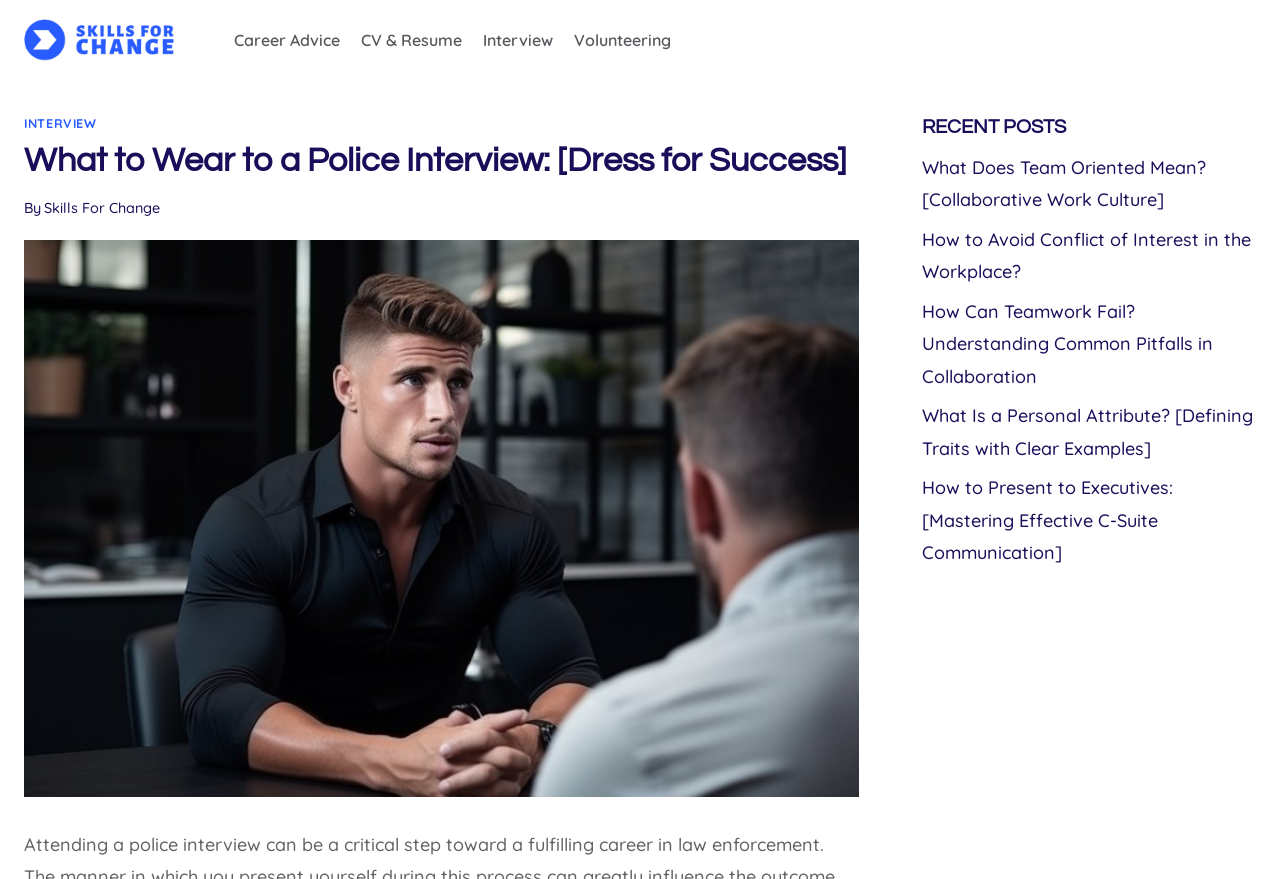Determine the bounding box coordinates of the section I need to click to execute the following instruction: "visit SkillsForChange.com". Provide the coordinates as four float numbers between 0 and 1, i.e., [left, top, right, bottom].

[0.019, 0.011, 0.136, 0.08]